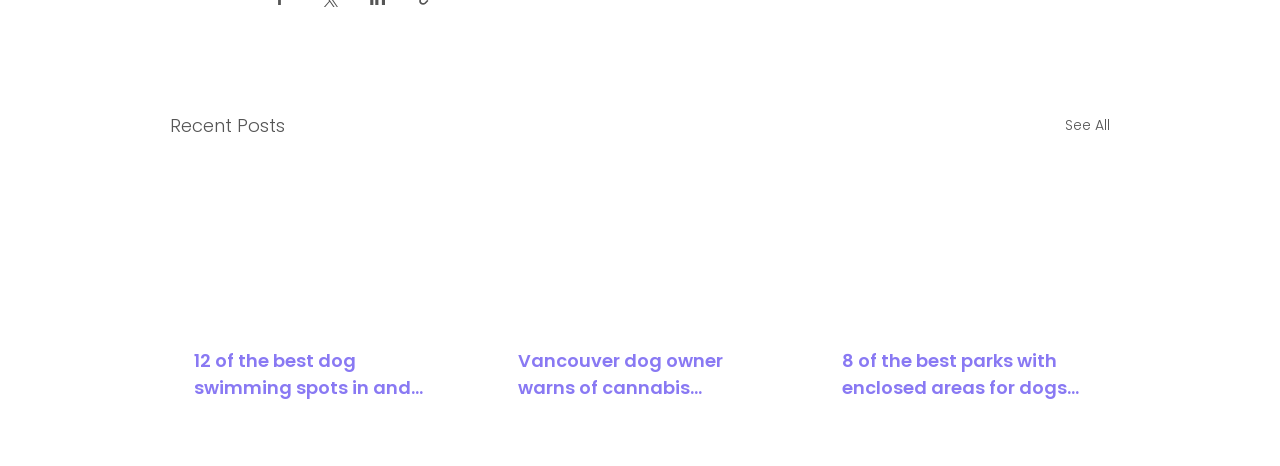Please determine the bounding box coordinates of the element to click on in order to accomplish the following task: "Read about dog swimming spots in Vancouver". Ensure the coordinates are four float numbers ranging from 0 to 1, i.e., [left, top, right, bottom].

[0.152, 0.745, 0.341, 0.861]